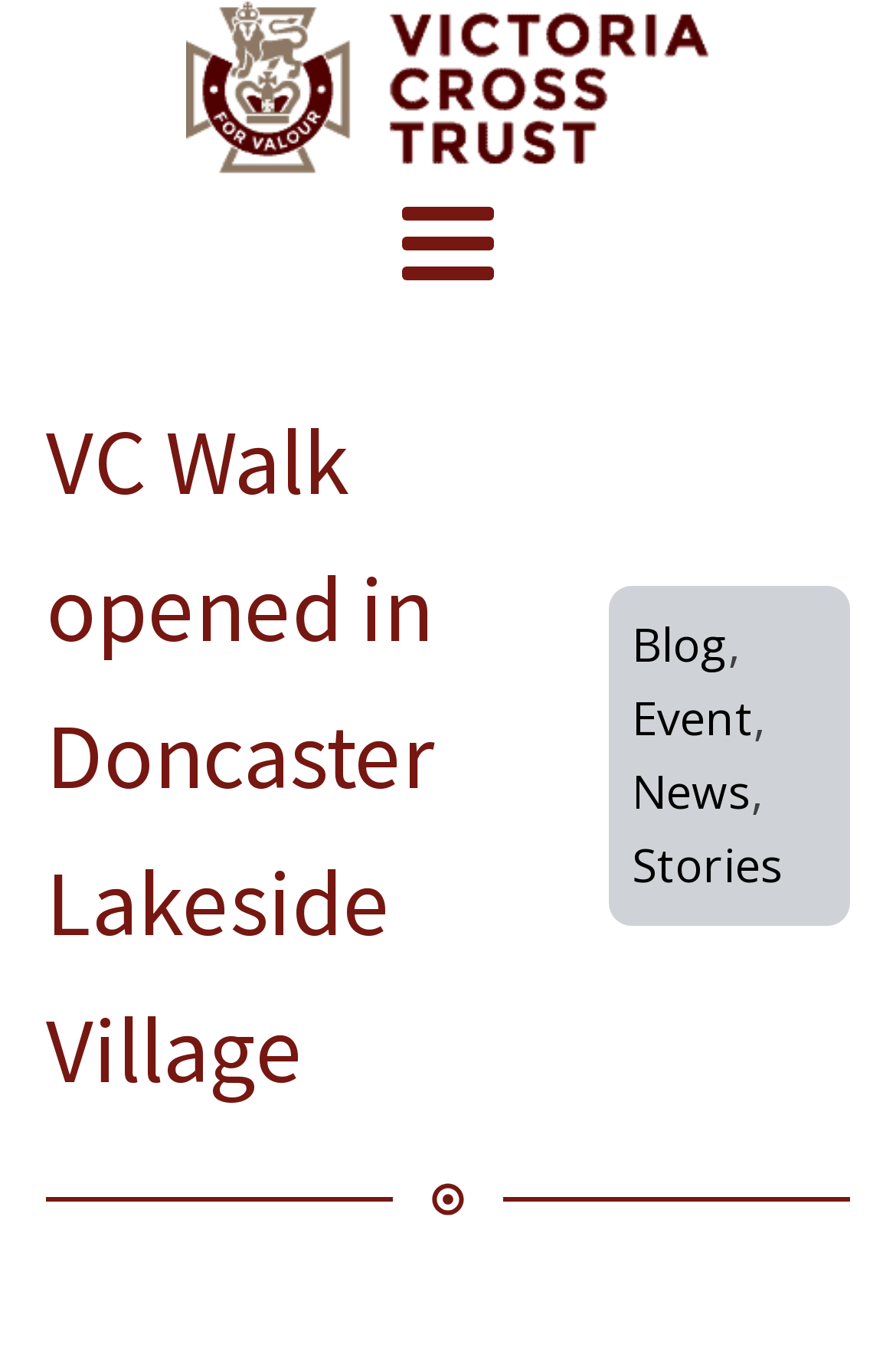Extract the bounding box coordinates of the UI element described by: "Blog". The coordinates should include four float numbers ranging from 0 to 1, e.g., [left, top, right, bottom].

[0.705, 0.453, 0.813, 0.499]